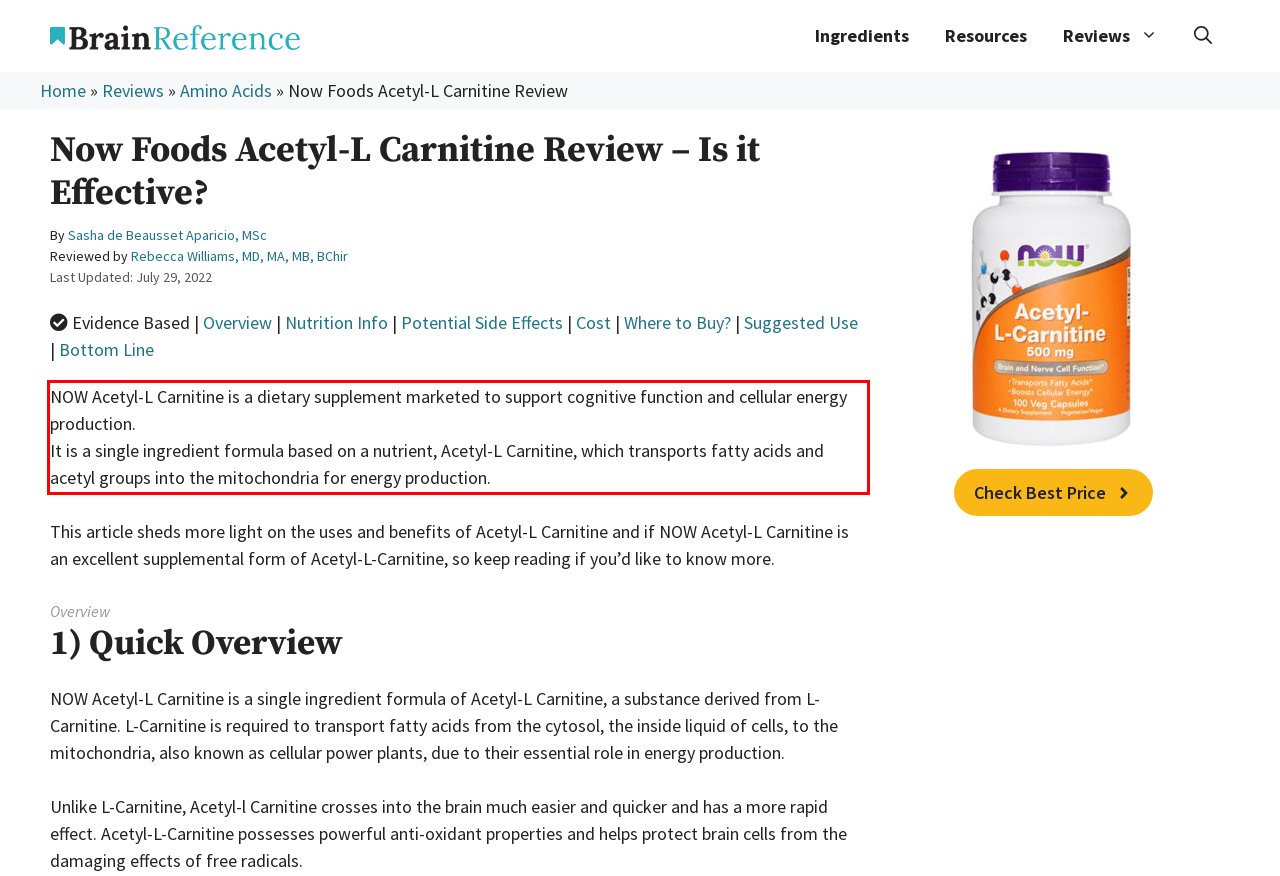In the screenshot of the webpage, find the red bounding box and perform OCR to obtain the text content restricted within this red bounding box.

NOW Acetyl-L Carnitine is a dietary supplement marketed to support cognitive function and cellular energy production. It is a single ingredient formula based on a nutrient, Acetyl-L Carnitine, which transports fatty acids and acetyl groups into the mitochondria for energy production.